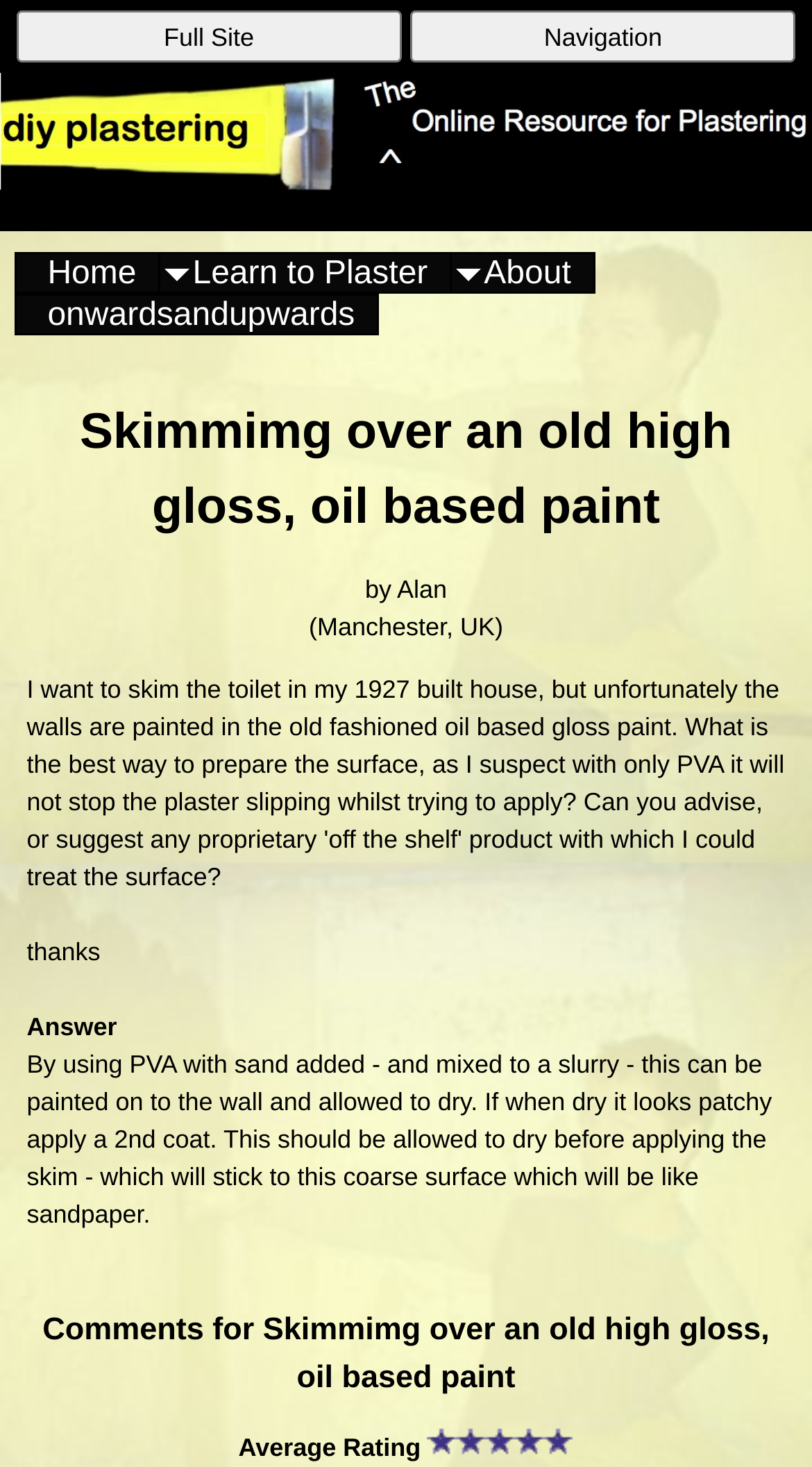Please find the bounding box for the following UI element description. Provide the coordinates in (top-left x, top-left y, bottom-right x, bottom-right y) format, with values between 0 and 1: onwardsandupwards

[0.02, 0.202, 0.465, 0.227]